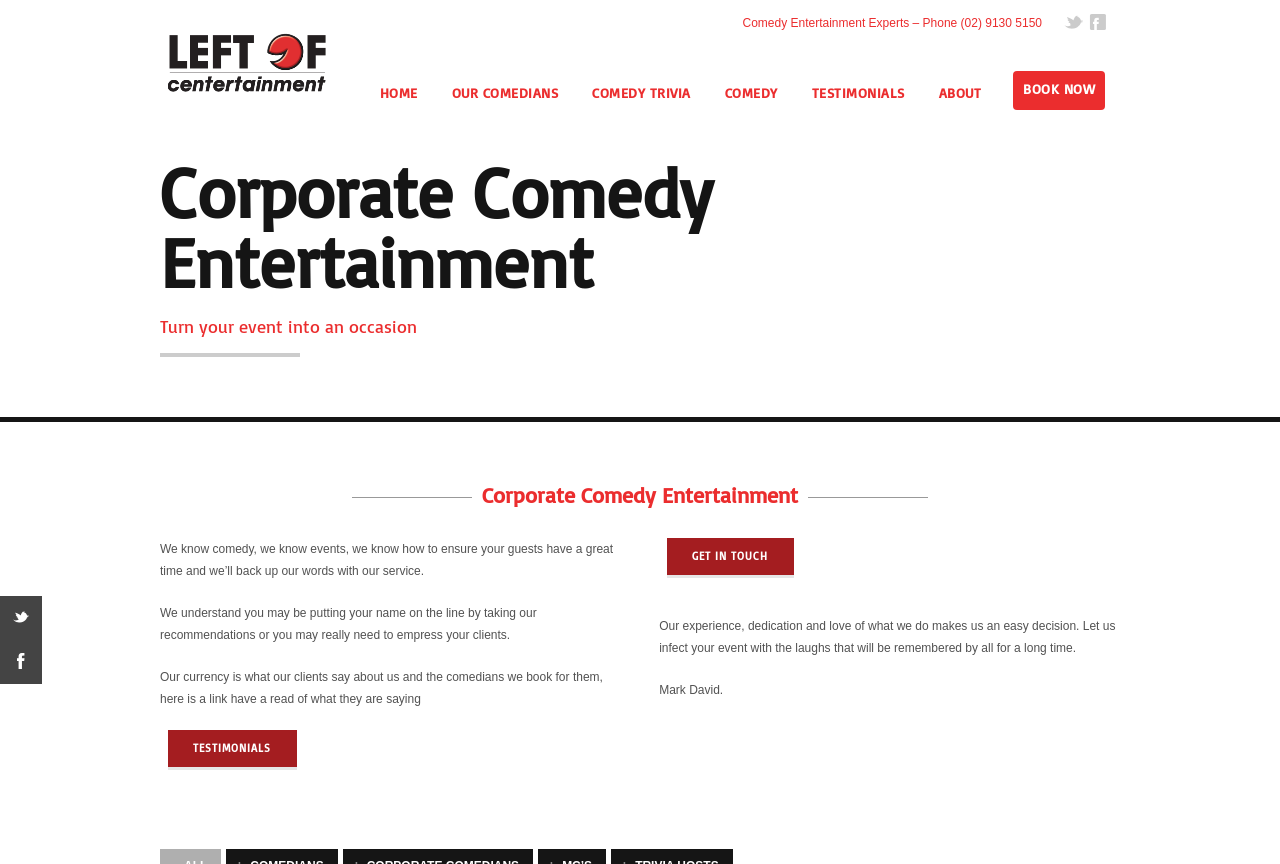Please look at the image and answer the question with a detailed explanation: How can clients contact the company?

Clients can contact the company by phone, as indicated by the link 'Comedy Entertainment Experts – Phone (02) 9130 5150', or by clicking on the 'GET IN TOUCH' link.